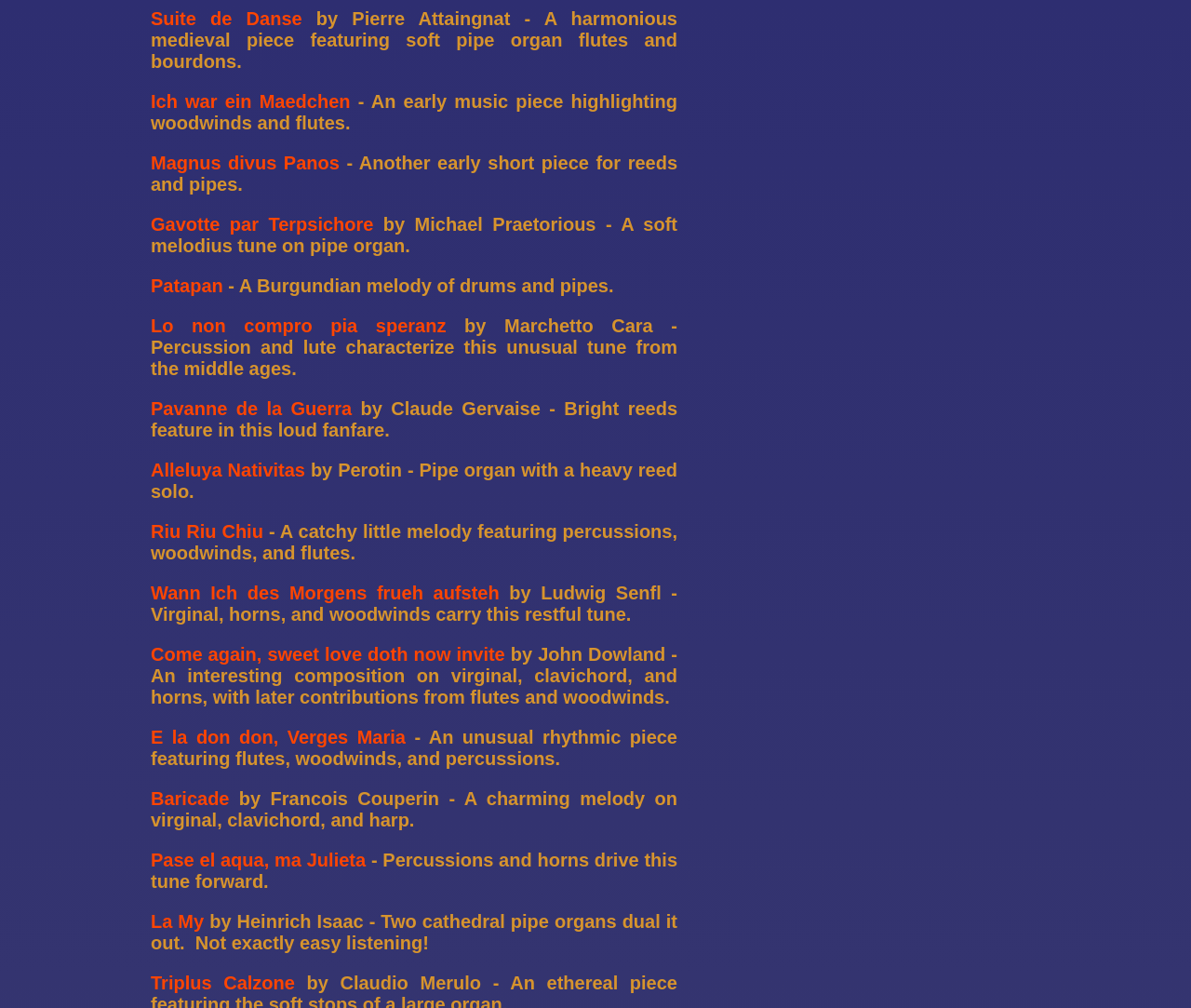Can you specify the bounding box coordinates of the area that needs to be clicked to fulfill the following instruction: "Learn more about Pinterest"?

None